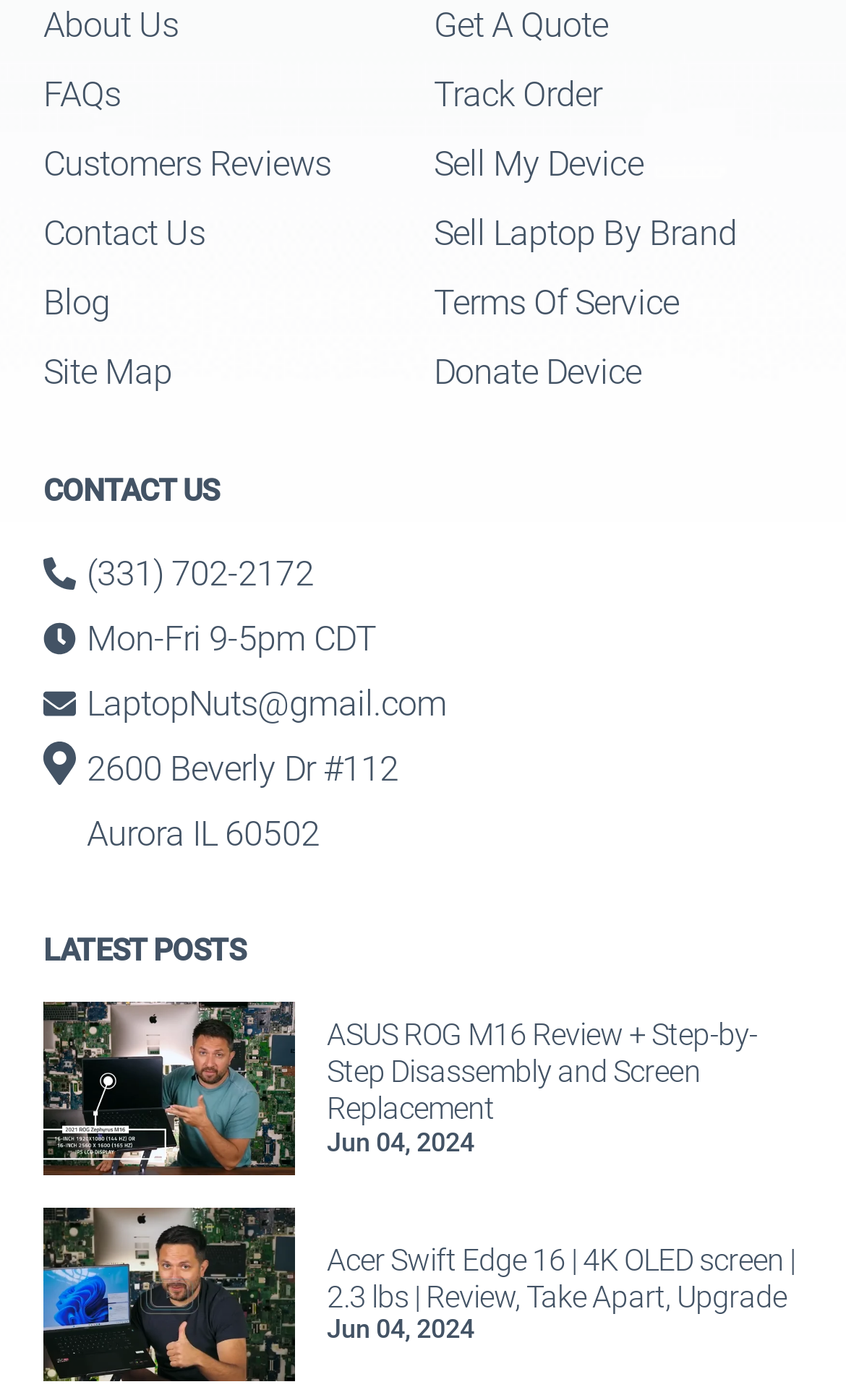Can you specify the bounding box coordinates for the region that should be clicked to fulfill this instruction: "View FAQs".

[0.051, 0.044, 0.169, 0.093]